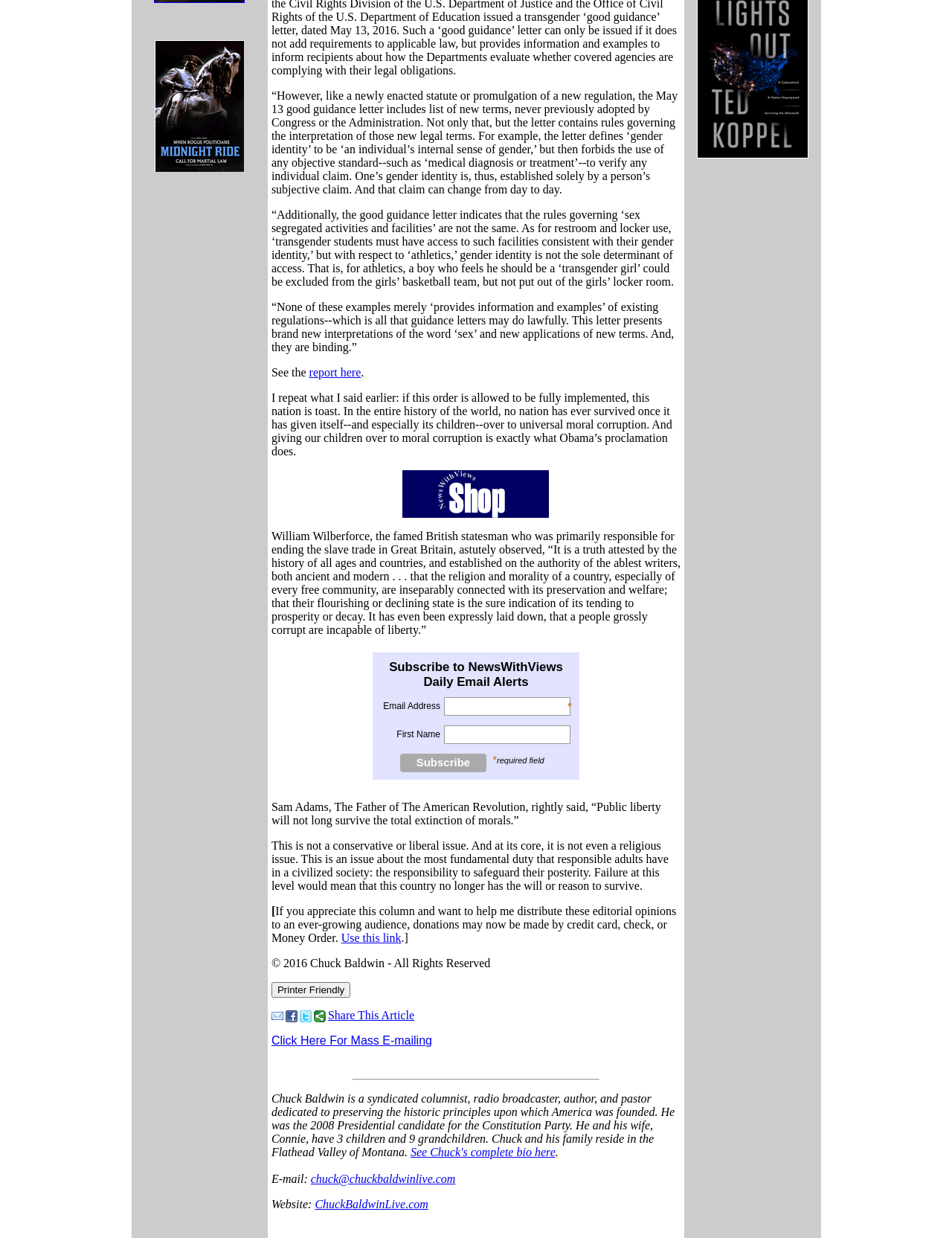Please specify the bounding box coordinates in the format (top-left x, top-left y, bottom-right x, bottom-right y), with values ranging from 0 to 1. Identify the bounding box for the UI component described as follows: See Chuck's complete bio here

[0.431, 0.926, 0.583, 0.936]